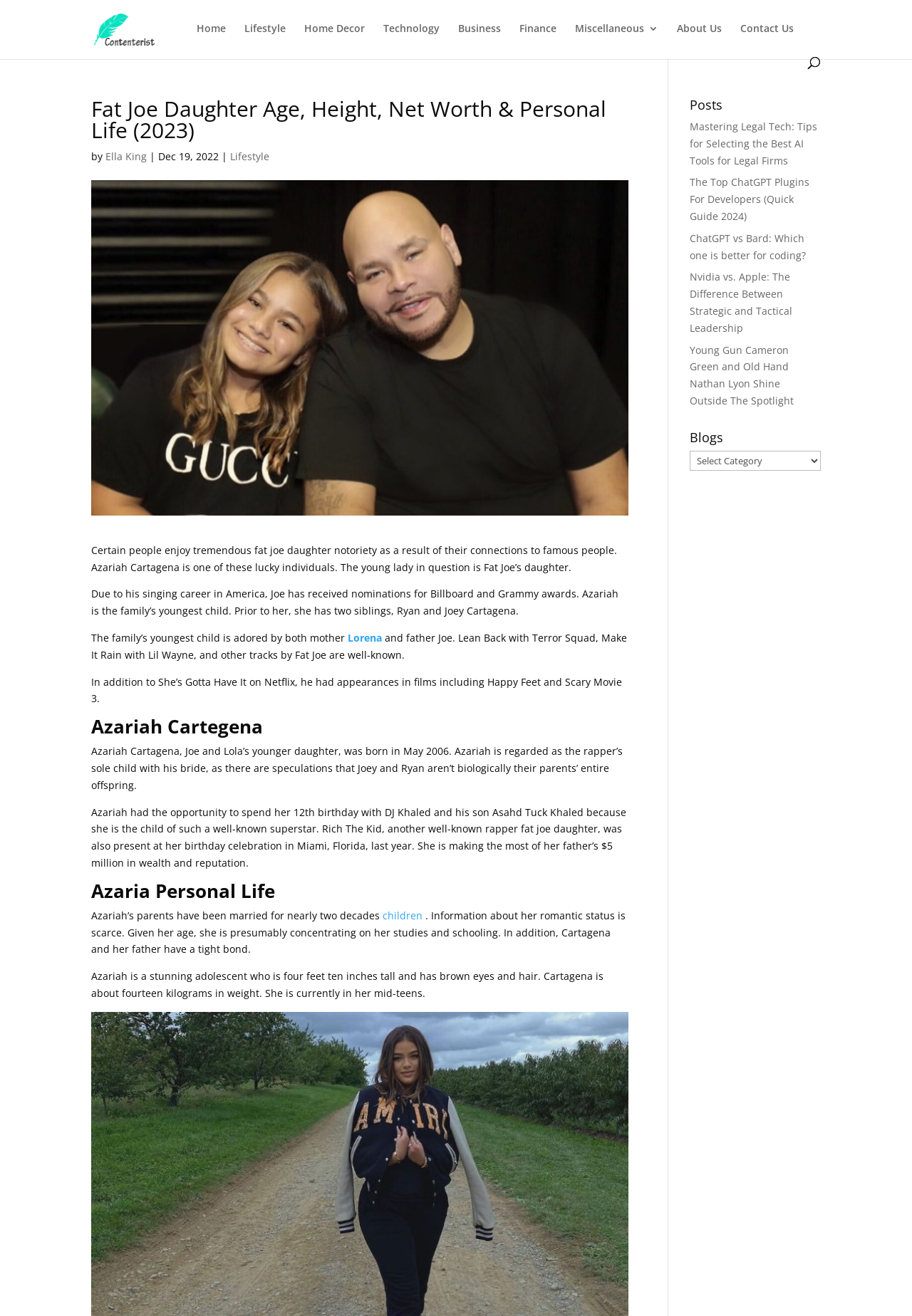How many siblings does Azariah have? From the image, respond with a single word or brief phrase.

Two